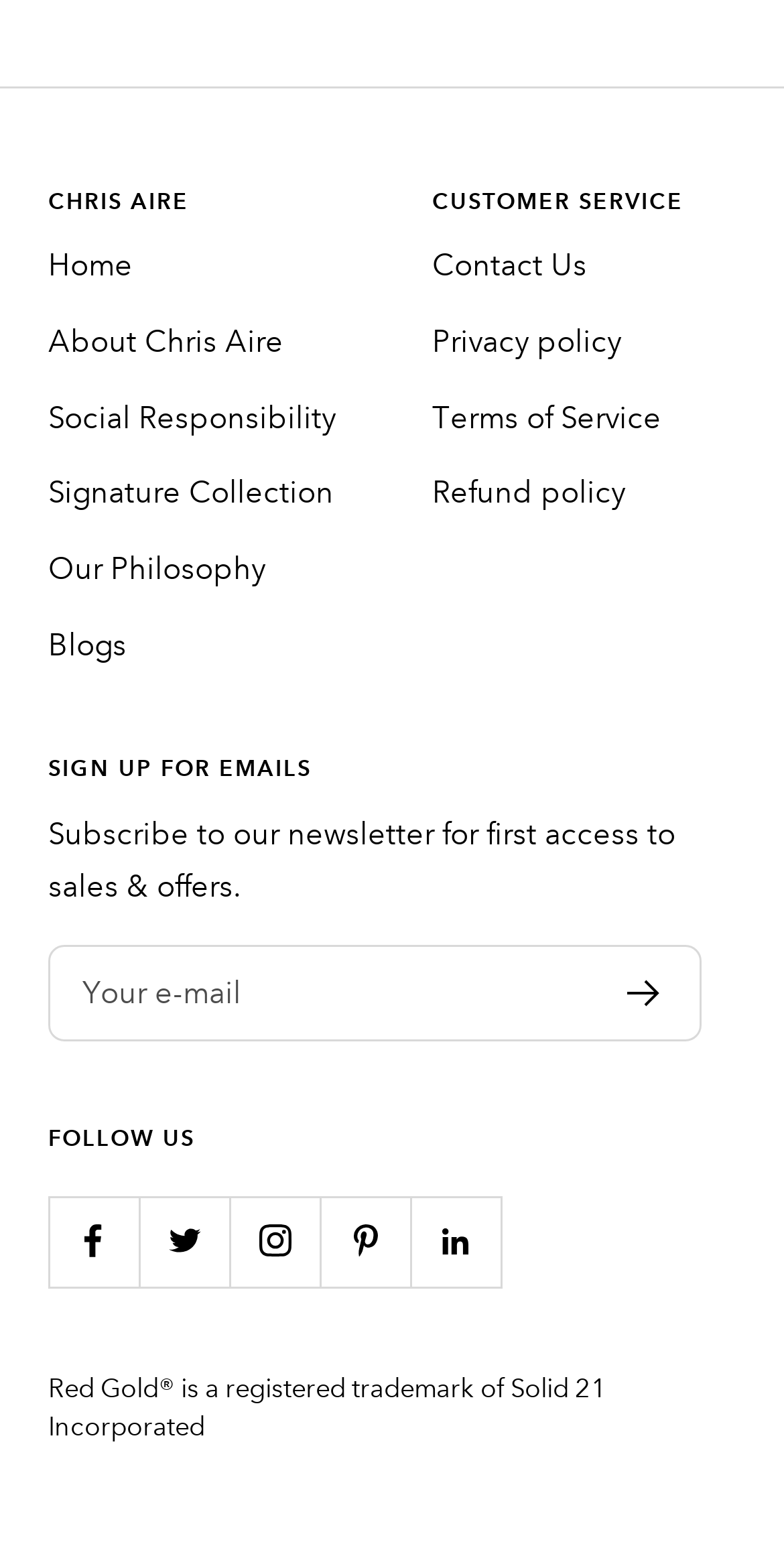Find the bounding box coordinates of the element I should click to carry out the following instruction: "Follow us on Facebook".

[0.062, 0.773, 0.177, 0.832]